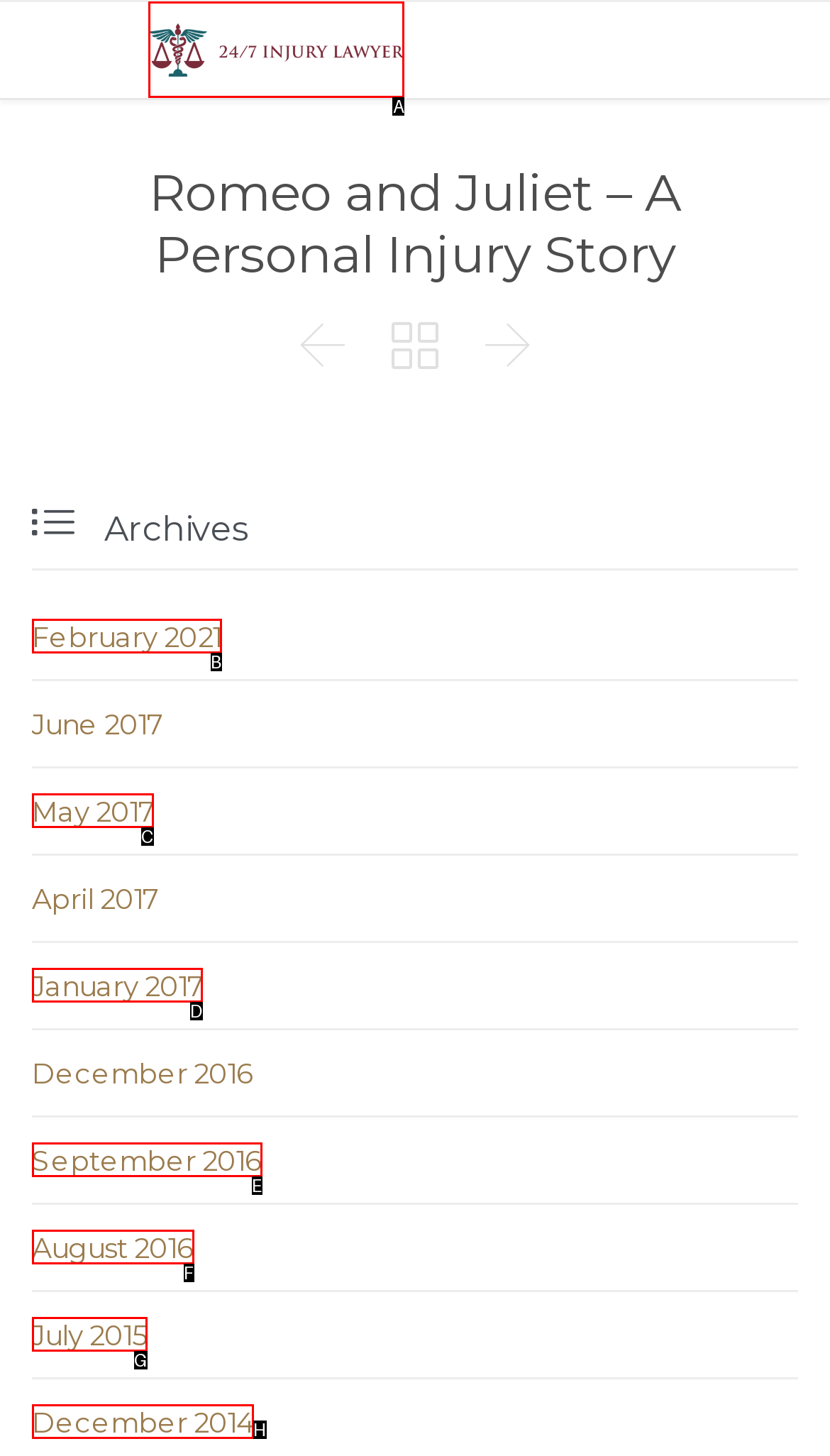Identify the appropriate choice to fulfill this task: Click the 24/7 Personal Injury Lawyer link
Respond with the letter corresponding to the correct option.

A